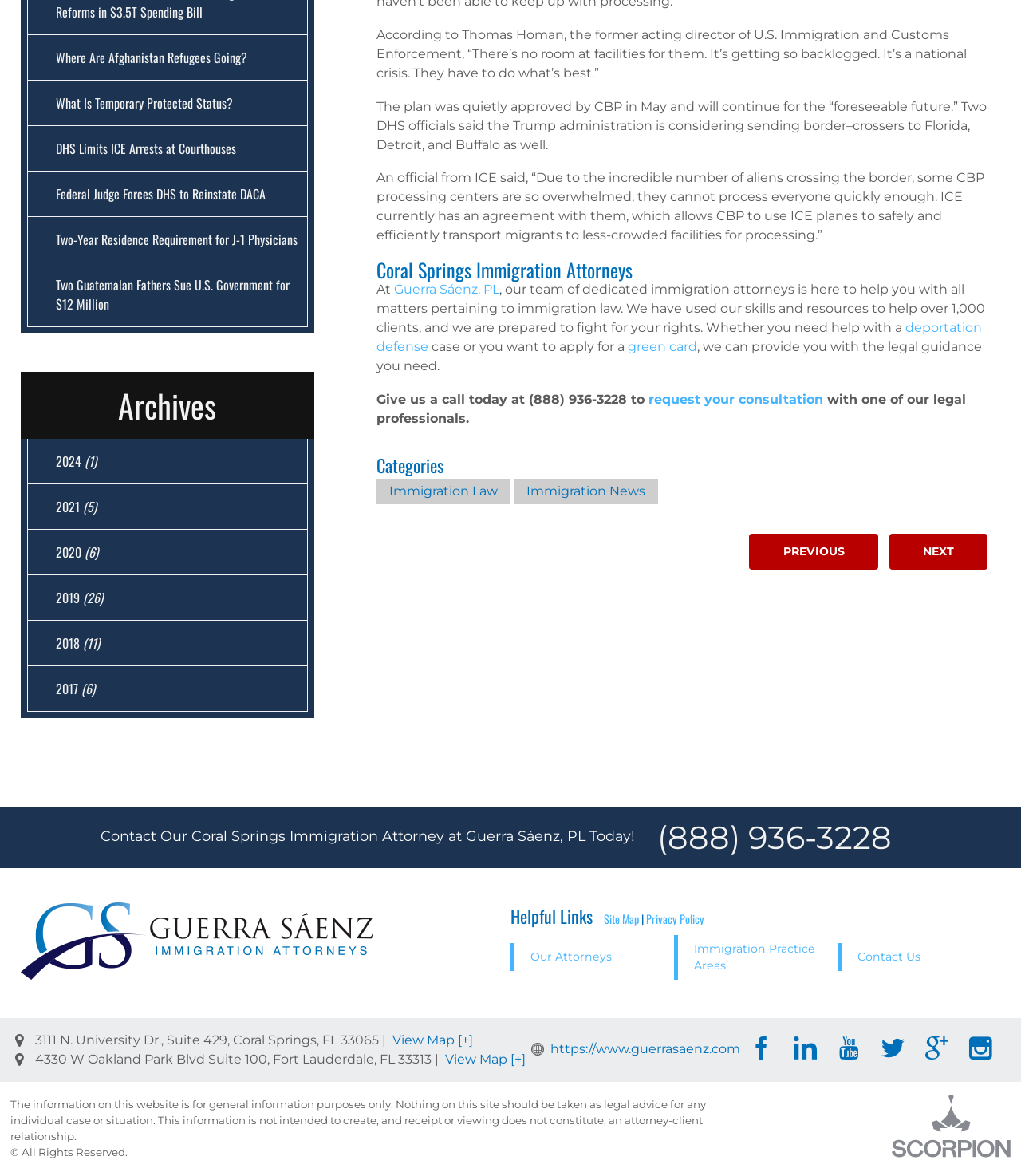Determine the bounding box coordinates of the clickable element to achieve the following action: 'Visit the website's archives'. Provide the coordinates as four float values between 0 and 1, formatted as [left, top, right, bottom].

[0.02, 0.316, 0.308, 0.373]